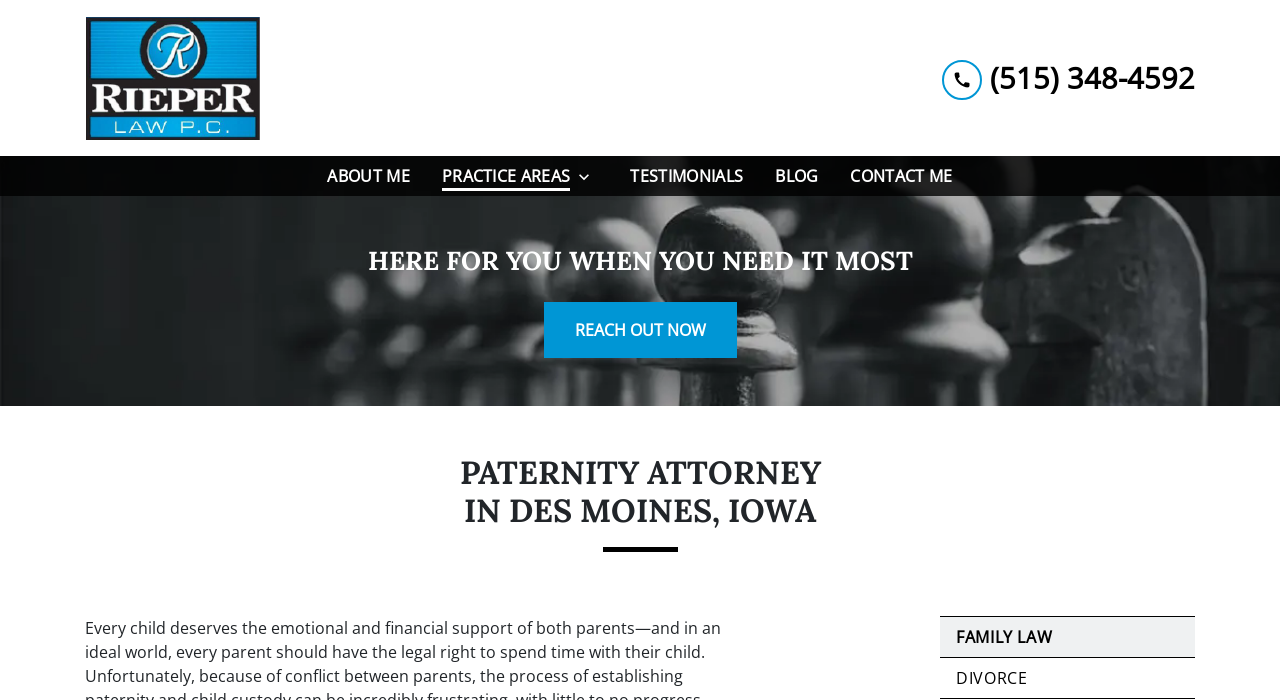Using the webpage screenshot and the element description REACH OUT NOW, determine the bounding box coordinates. Specify the coordinates in the format (top-left x, top-left y, bottom-right x, bottom-right y) with values ranging from 0 to 1.

[0.425, 0.431, 0.575, 0.511]